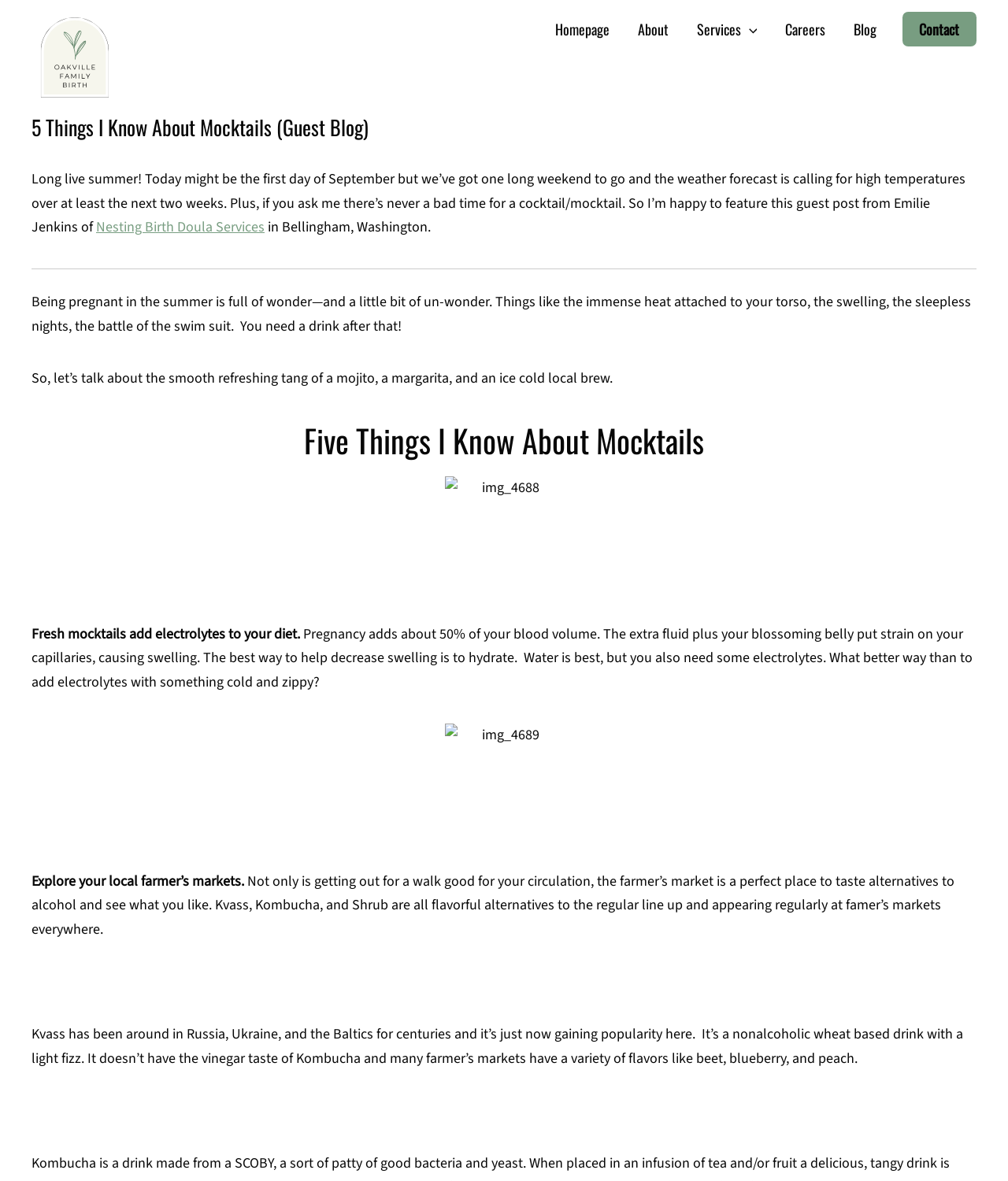What is Kvass?
Provide a detailed answer to the question using information from the image.

Kvass is a nonalcoholic wheat-based drink that is mentioned in the article as a flavorful alternative to alcohol, and it is described as having a light fizz and various flavors such as beet, blueberry, and peach.